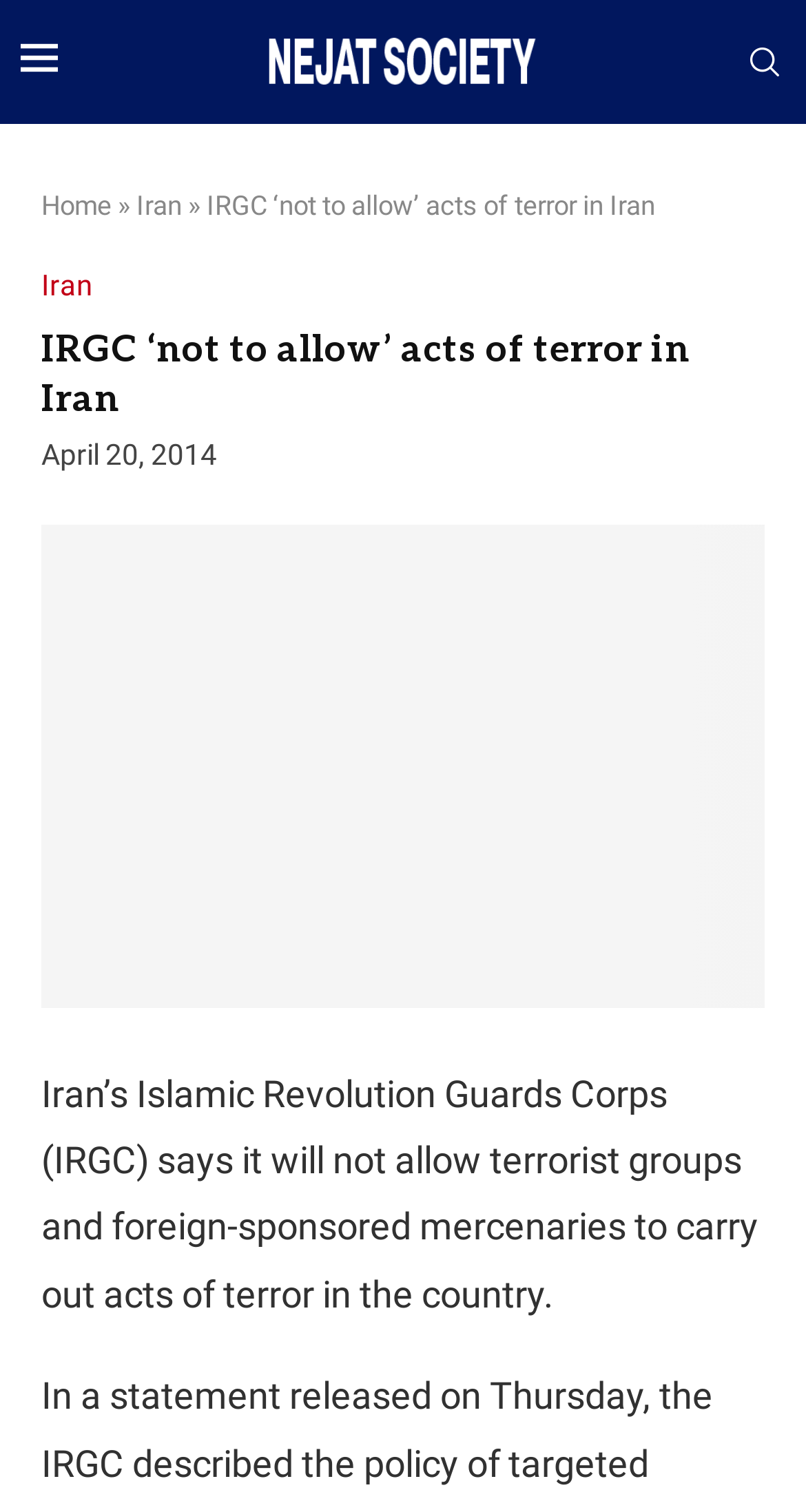What is the date mentioned in the webpage?
Refer to the image and provide a concise answer in one word or phrase.

April 20, 2014